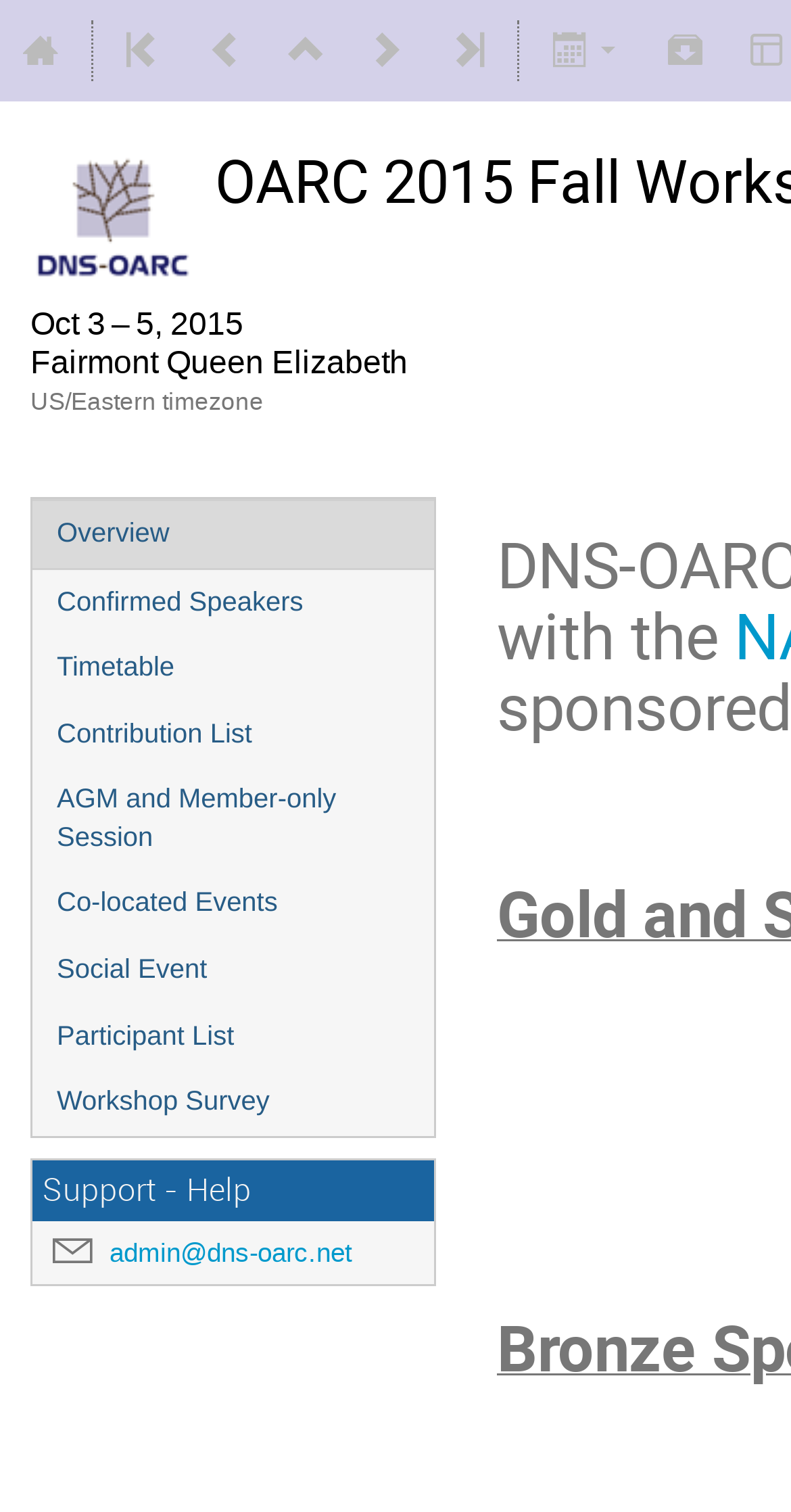Generate a comprehensive description of the contents of the webpage.

The webpage is about the DNS-OARC's Fall 2015 Workshop, which was co-located with the NANOG 65 meeting in Montreal. At the top left of the page, there are several icons, including a link with a '\ue904' symbol, a link with a '\uedb5' symbol, a link with the letter 'K', a link with a '\ue3b0' symbol, a link with the letter 'L', and a link with a '\uedb6' symbol. 

Below these icons, there is a button with a '\ue003 $' symbol. To the right of the button, there is a link with the letter 'd'. 

On the left side of the page, there is an image of the workshop, accompanied by three lines of text: "Oct 3–5, 2015", "Fairmont Queen Elizabeth", and "US/Eastern timezone". 

Below the image and text, there are nine links: "Overview", "Confirmed Speakers", "Timetable", "Contribution List", "AGM and Member-only Session", "Co-located Events", "Social Event", "Participant List", and "Workshop Survey". These links are arranged vertically, with "Overview" at the top and "Workshop Survey" at the bottom.

At the bottom of the page, there is a heading "Support - Help" followed by a link to "admin@dns-oarc.net". There are also two non-descriptive static text elements, one above the "Support - Help" heading and one below the link to "admin@dns-oarc.net".